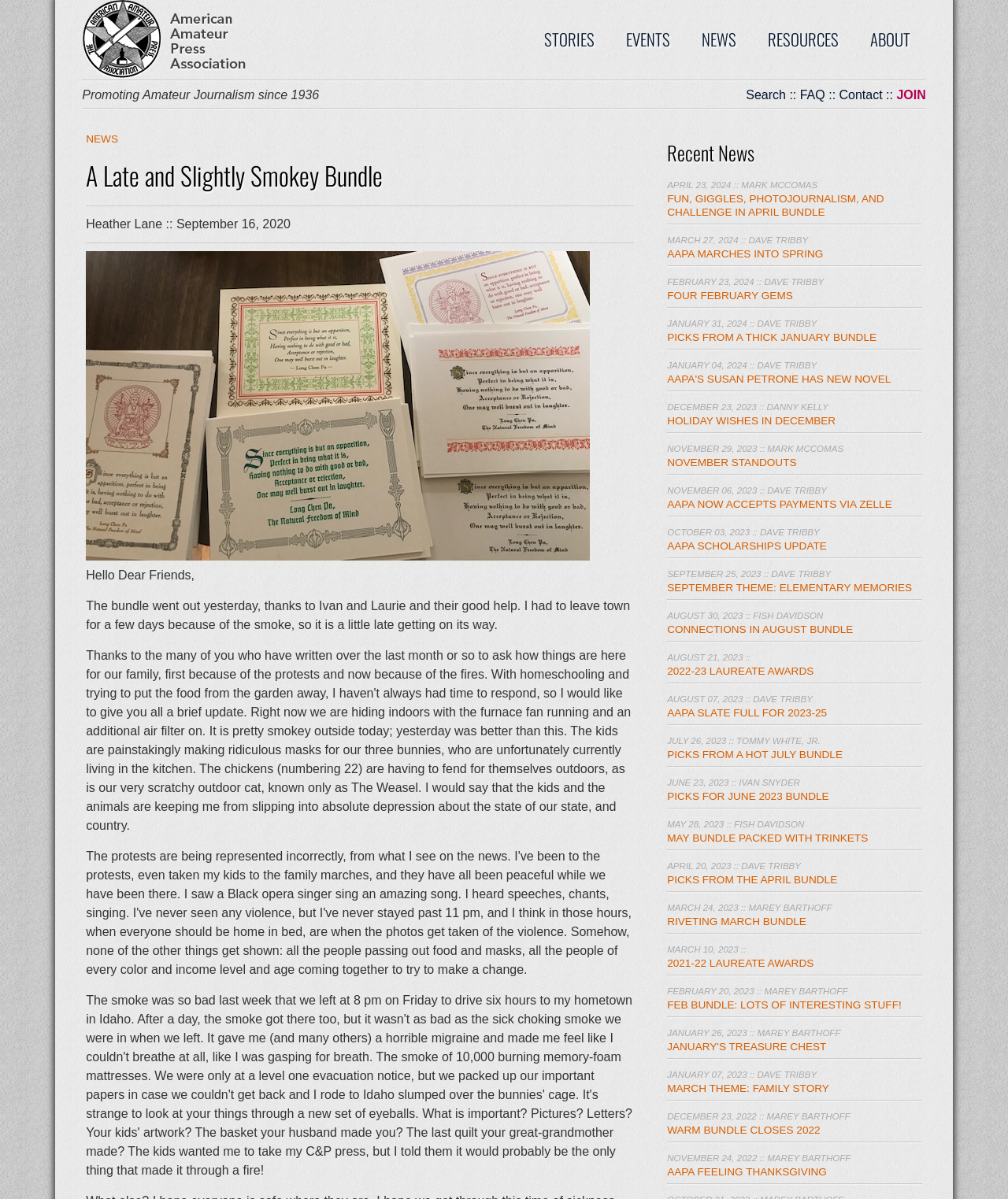Find the coordinates for the bounding box of the element with this description: "March Theme: Family Story".

[0.662, 0.903, 0.823, 0.913]